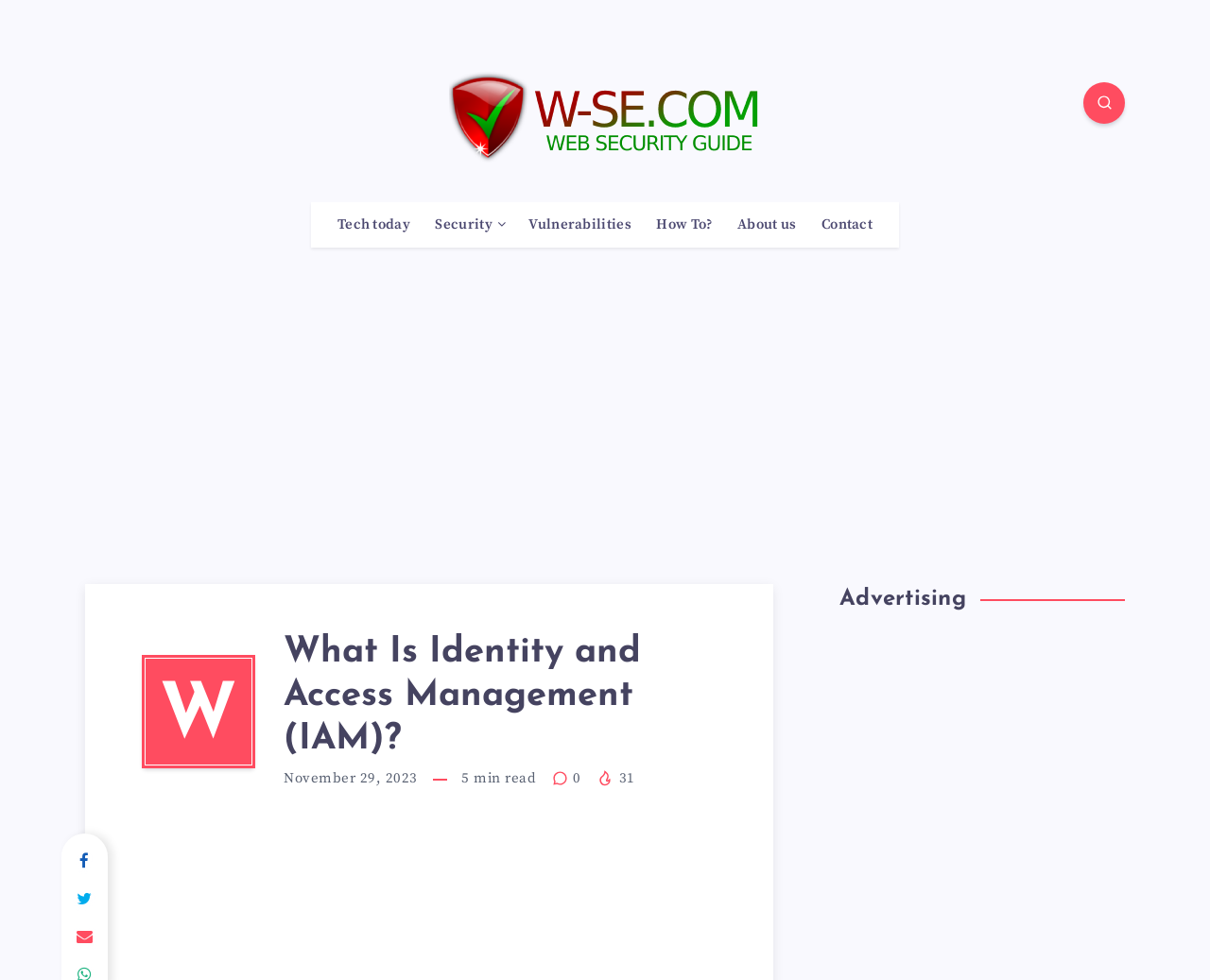What is the category of the link 'Tech today'? Observe the screenshot and provide a one-word or short phrase answer.

Tech